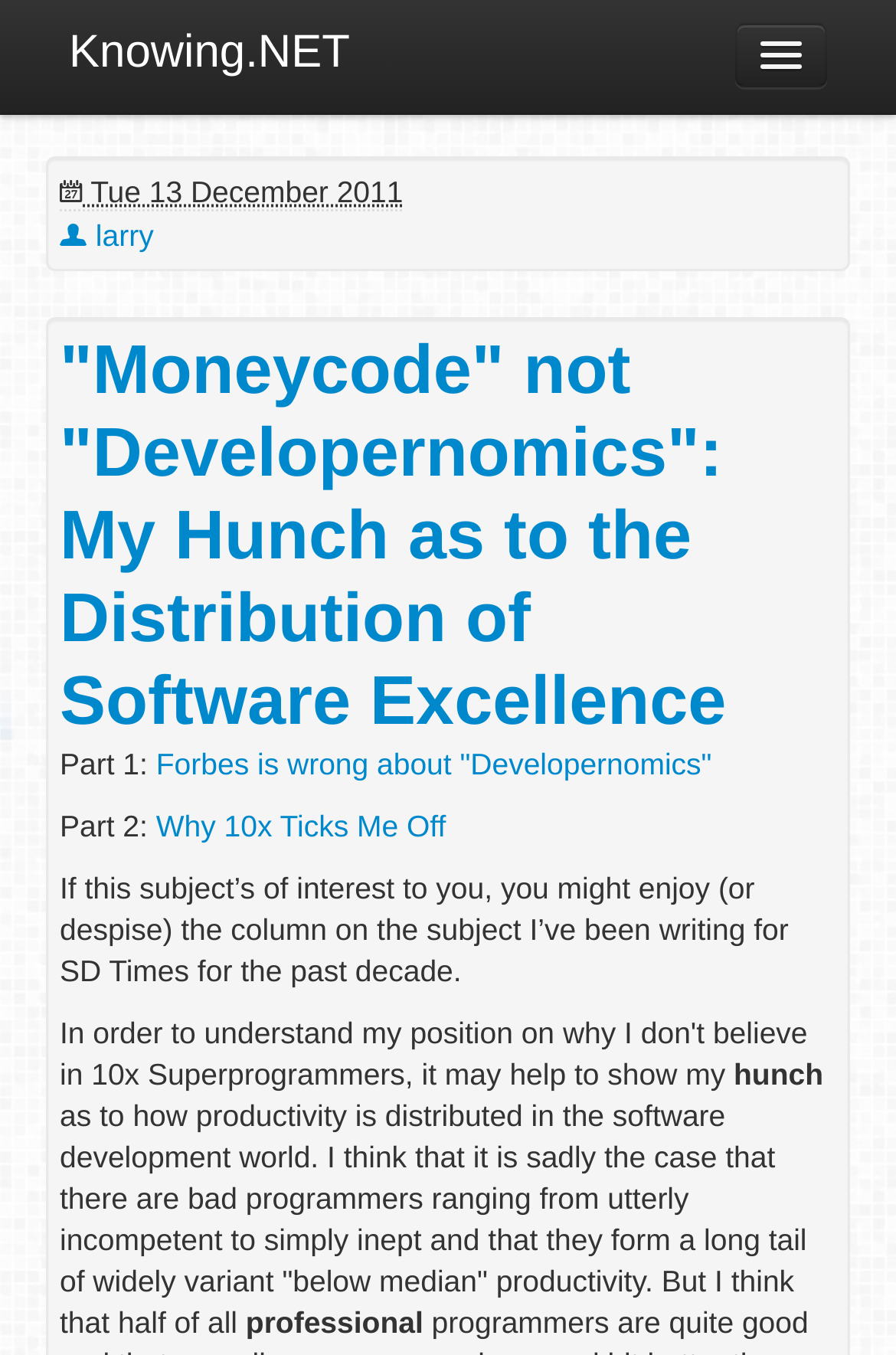Respond to the question below with a concise word or phrase:
What is the date of the article?

Tue 13 December 2011